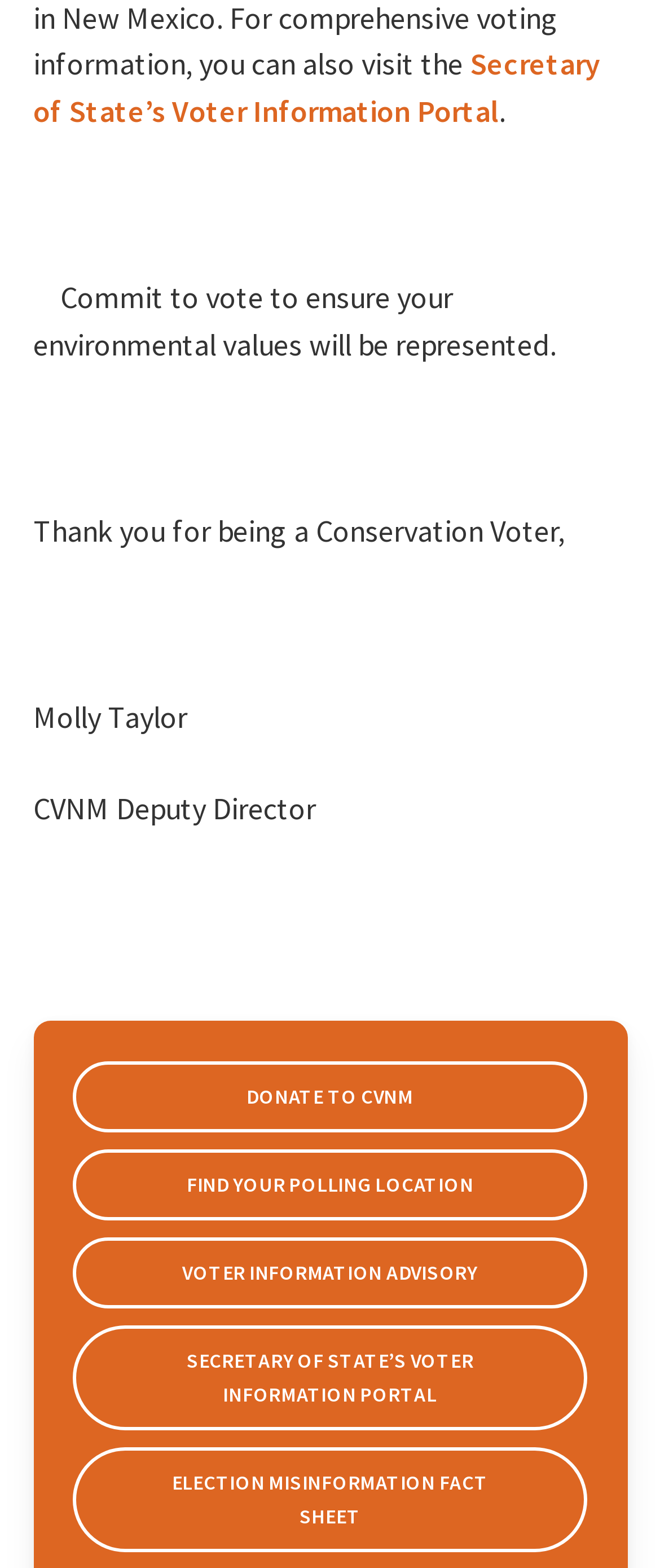Based on the provided description, "parent_node: Name * name="author"", find the bounding box of the corresponding UI element in the screenshot.

None